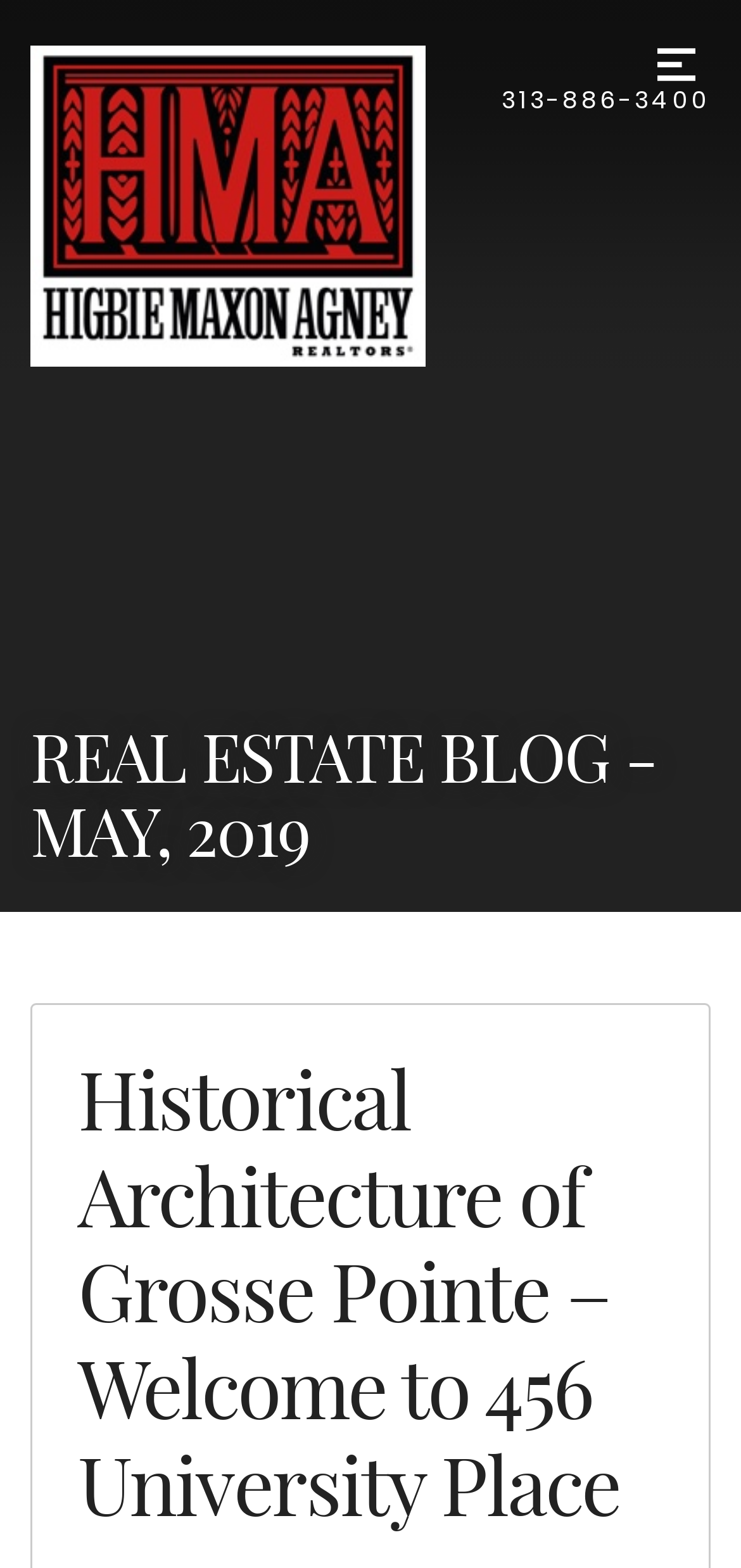Find the coordinates for the bounding box of the element with this description: "Menu".

[0.867, 0.019, 0.959, 0.063]